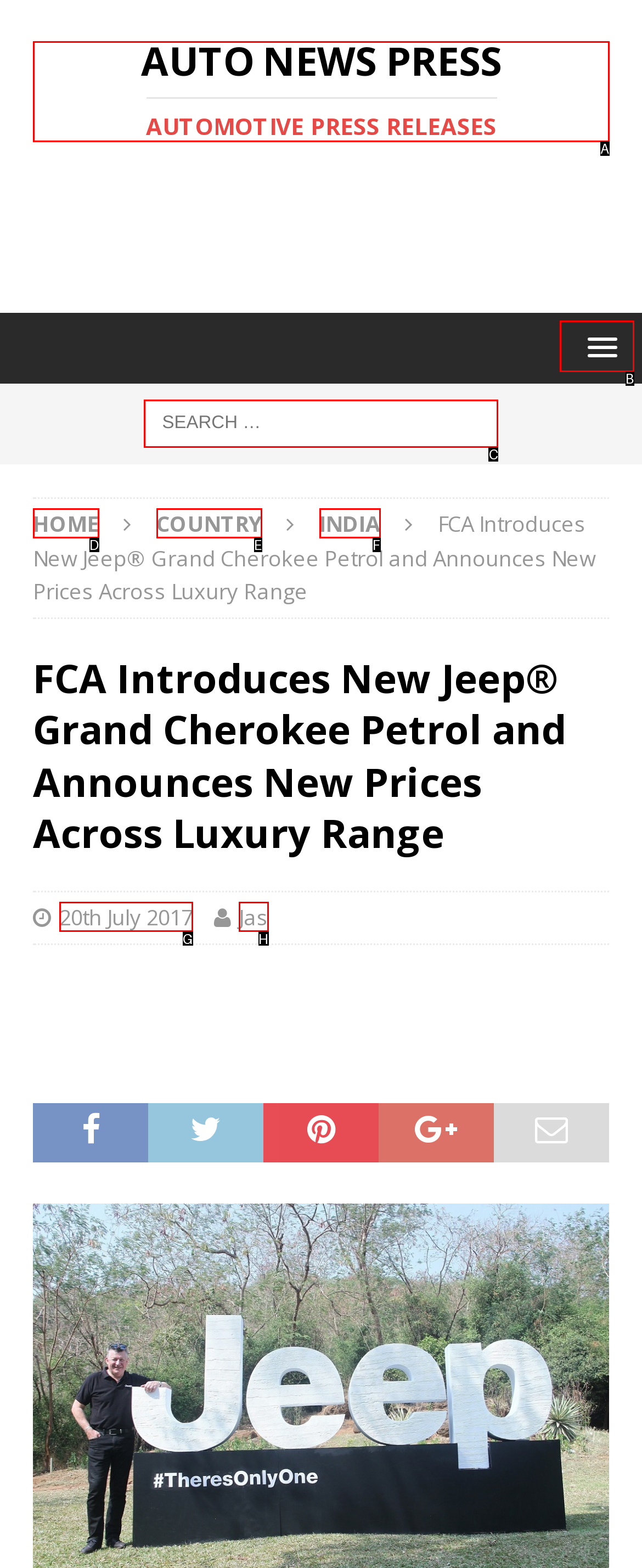Find the option that fits the given description: Country
Answer with the letter representing the correct choice directly.

E